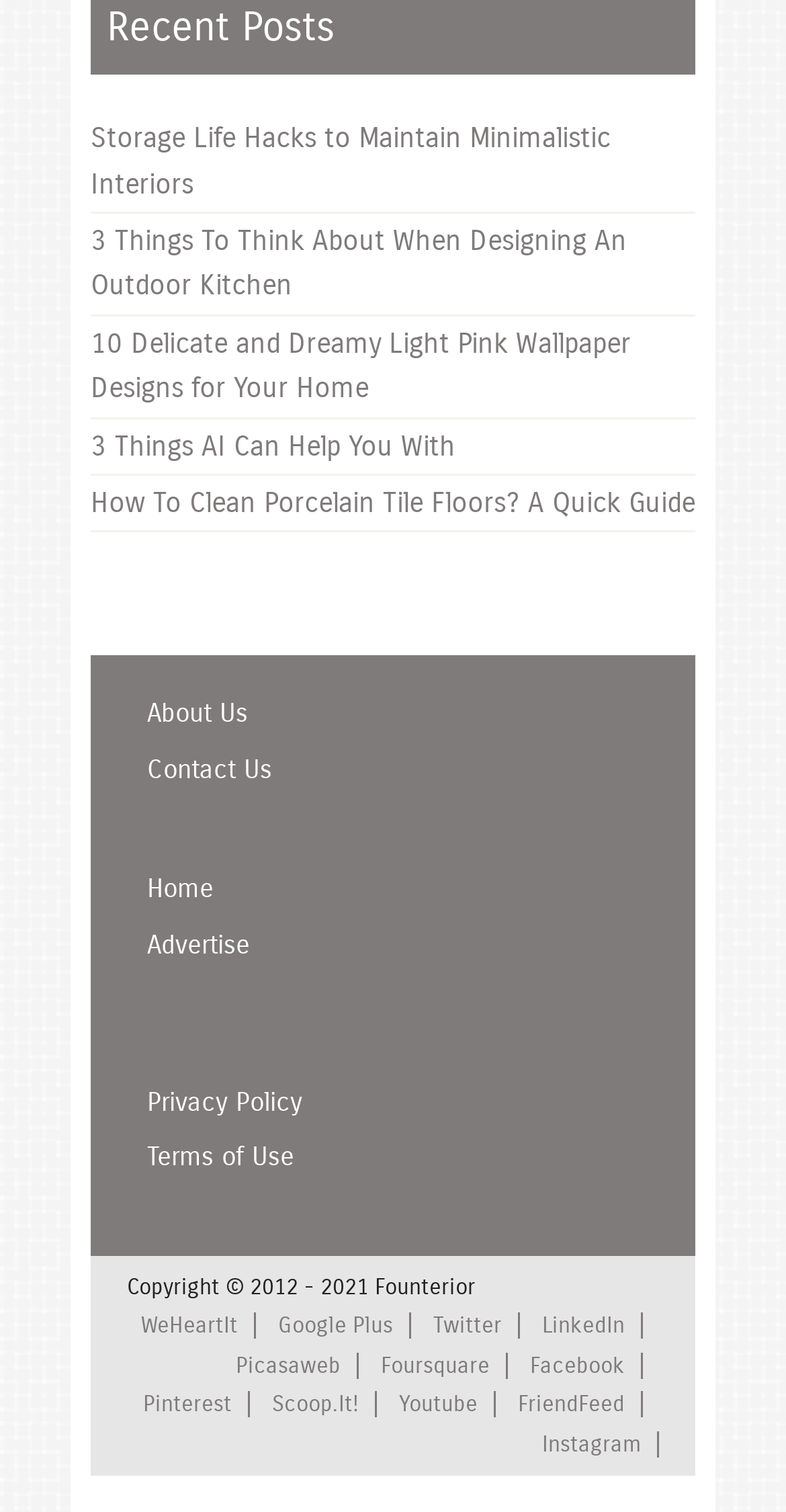Please identify the bounding box coordinates of the element's region that I should click in order to complete the following instruction: "Pin an image". The bounding box coordinates consist of four float numbers between 0 and 1, i.e., [left, top, right, bottom].

[0.679, 0.428, 0.79, 0.456]